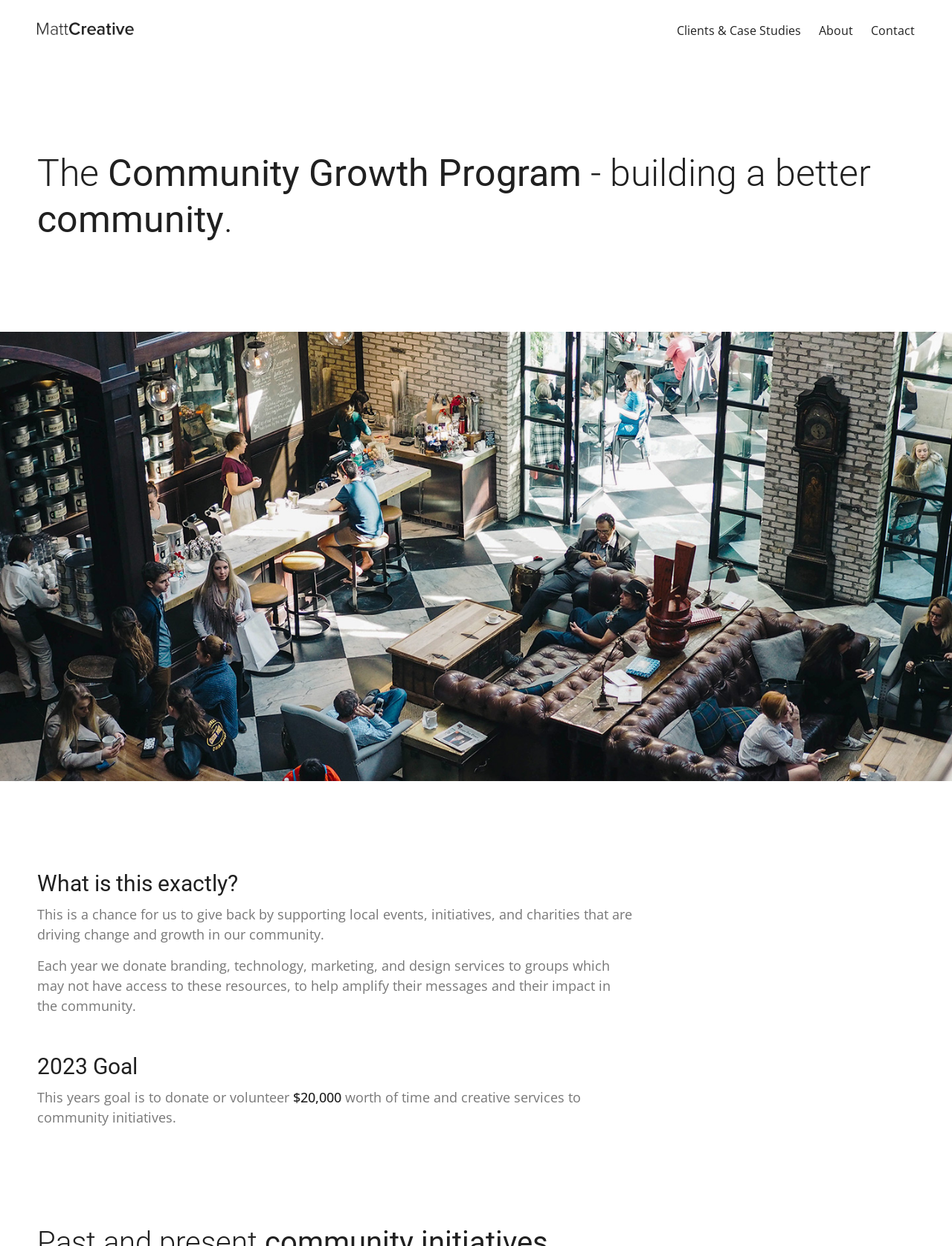Please give a succinct answer to the question in one word or phrase:
What is the purpose of the Community Growth Program?

Give back to the community